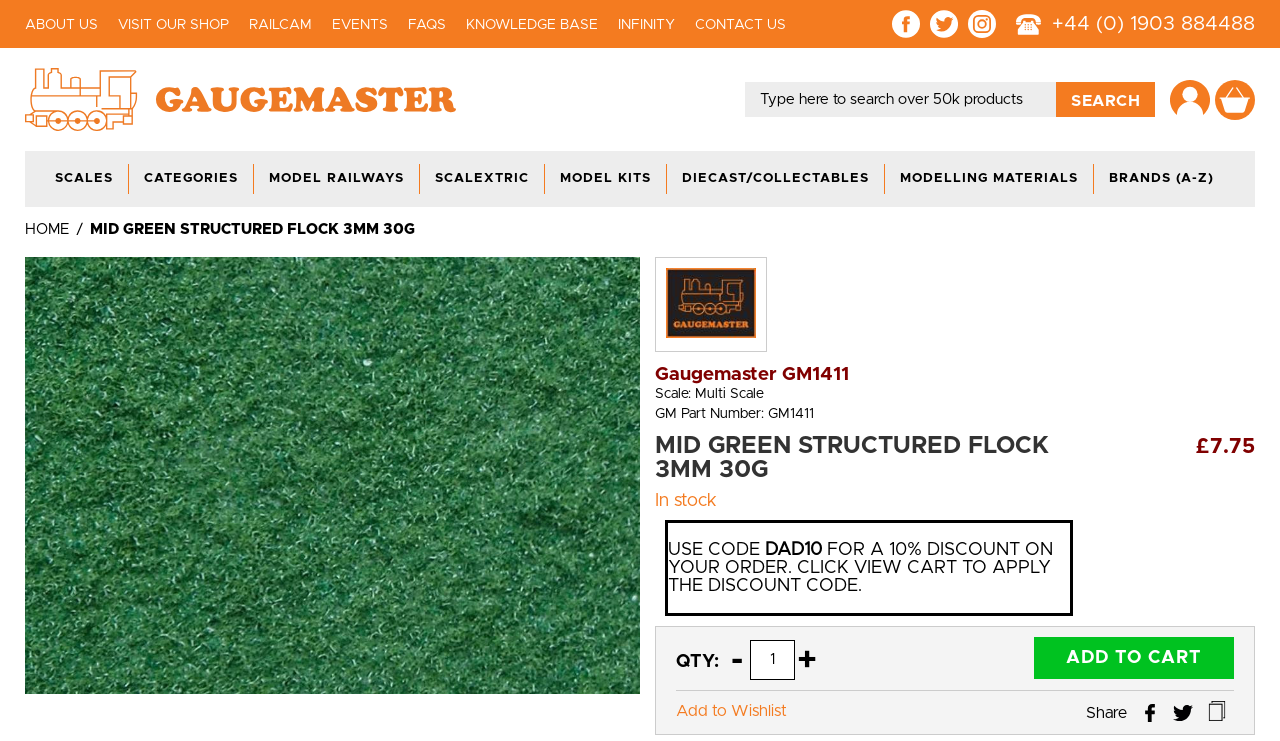Write an exhaustive caption that covers the webpage's main aspects.

This webpage is about a product called "Mid Green Structured Flock 3mm 30g" from Gaugemaster, with the product code GM1411. At the top of the page, there is a navigation menu with links to "ABOUT US", "VISIT OUR SHOP", "RAILCAM", "EVENTS", "FAQS", "KNOWLEDGE BASE", "INFINITY", and "CONTACT US". Below the navigation menu, there is a search box and a "SEARCH" button.

On the left side of the page, there are links to different categories, including "SCALES", "CATEGORIES", "MODEL RAILWAYS", "SCALEXTRIC", "MODEL KITS", "DIECAST/COLLECTABLES", "MODELLING MATERIALS", and "BRANDS (A-Z)". 

In the main content area, there is a large image of the product, with the product name "Mid Green Structured Flock 3mm 30g" written above it. Below the product image, there is a section with the product details, including the product code, scale, and price (£7.75). The product is in stock, and there is a discount code "DAD10" that can be used for a 10% discount.

Below the product details, there is a section to add the product to the cart, with a quantity input field and an "ADD TO CART" button. There are also links to add the product to the wishlist and share it on social media.